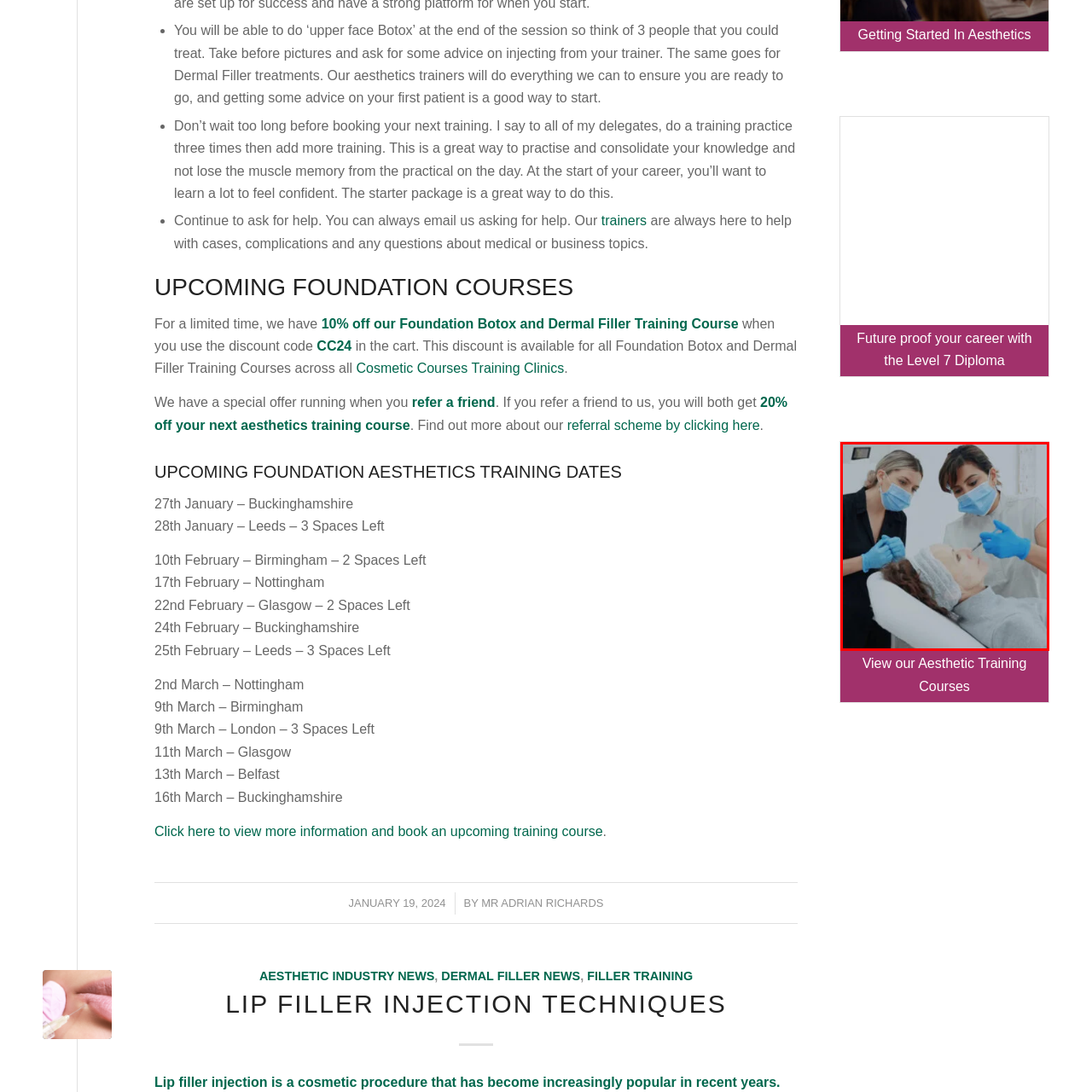What is the purpose of the masks worn by the individuals?
Please look at the image marked with a red bounding box and provide a one-word or short-phrase answer based on what you see.

Safety and hygiene